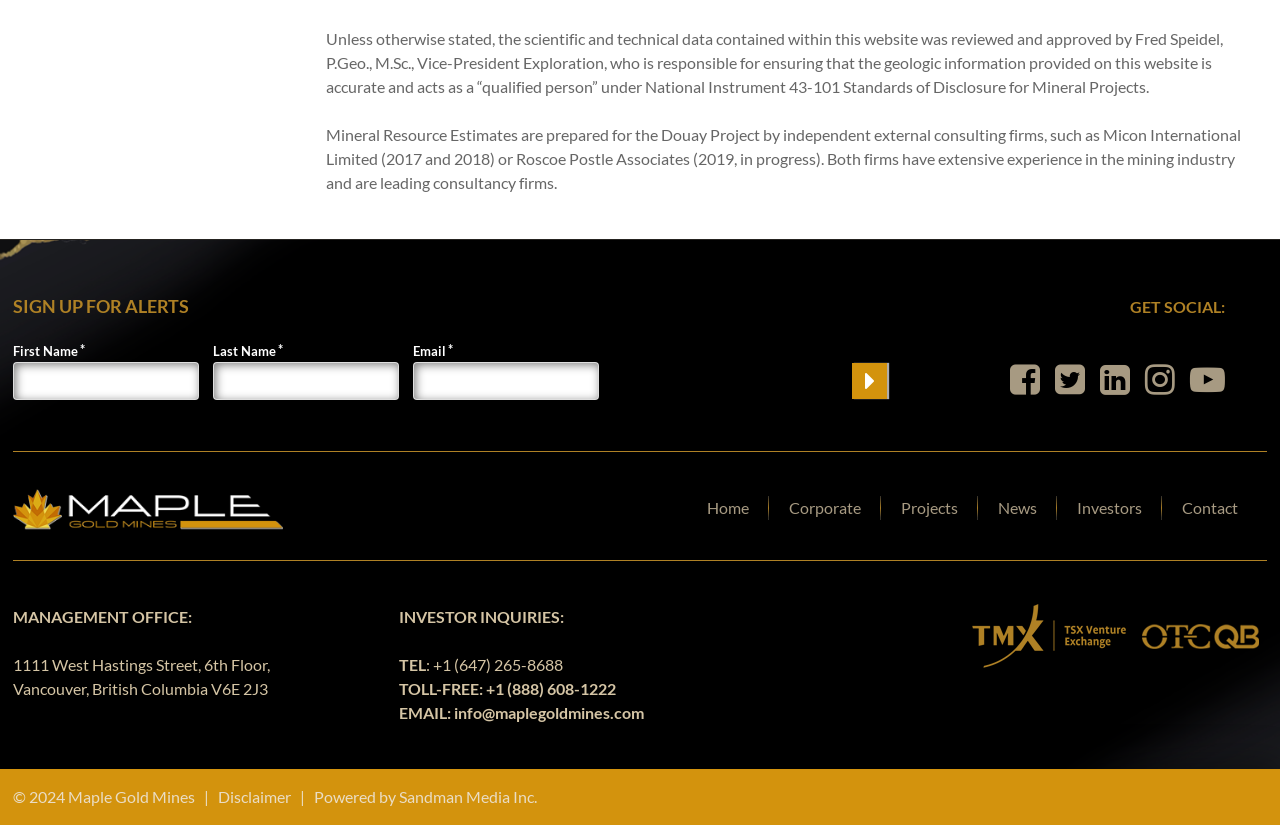Highlight the bounding box coordinates of the element that should be clicked to carry out the following instruction: "Contact investor inquiries". The coordinates must be given as four float numbers ranging from 0 to 1, i.e., [left, top, right, bottom].

[0.355, 0.852, 0.504, 0.875]